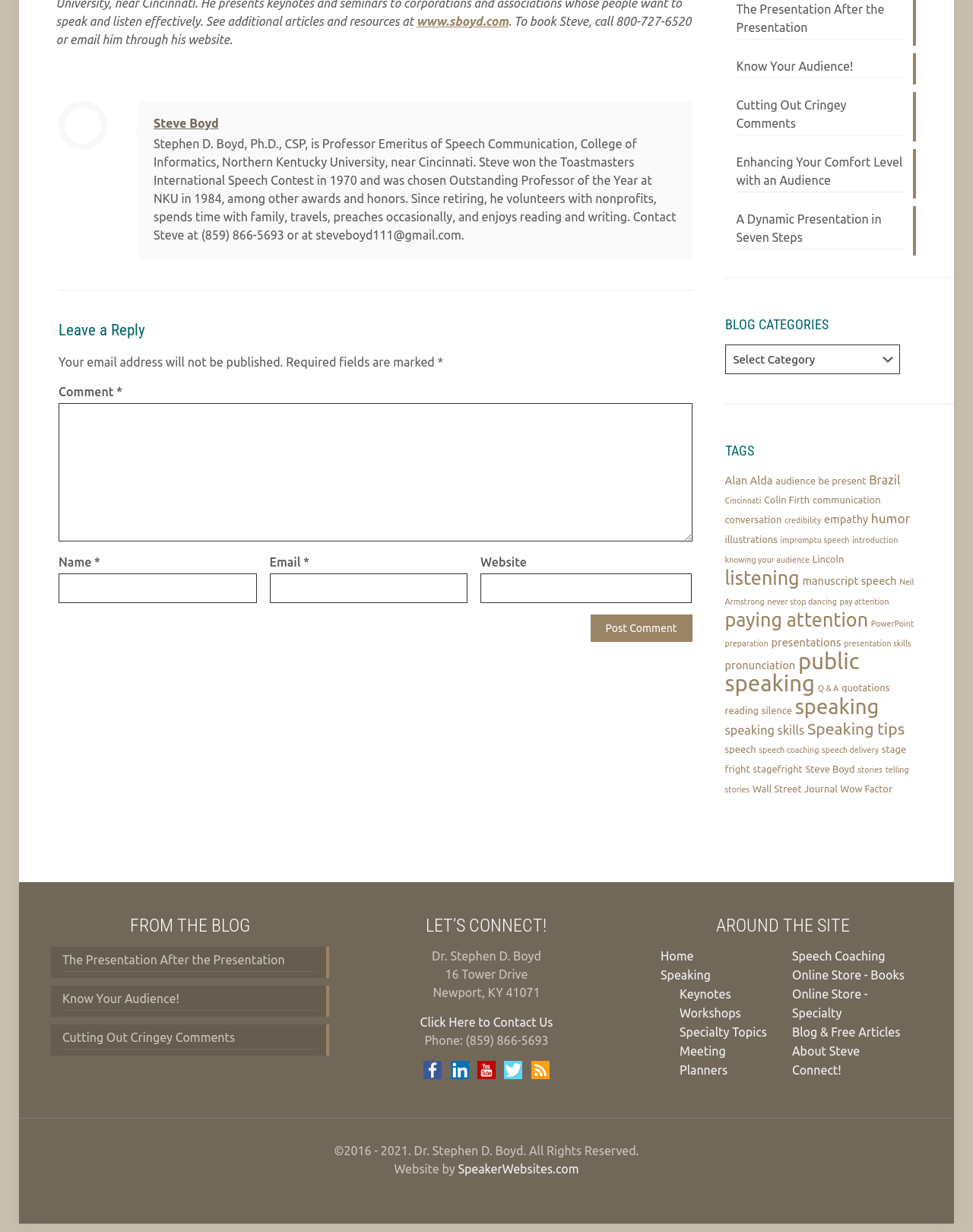Analyze the image and deliver a detailed answer to the question: What is the phone number to contact Steve Boyd?

I found a static text element with the phone number '(859) 866-5693' in the description of Steve Boyd, which suggests that this is his contact phone number.